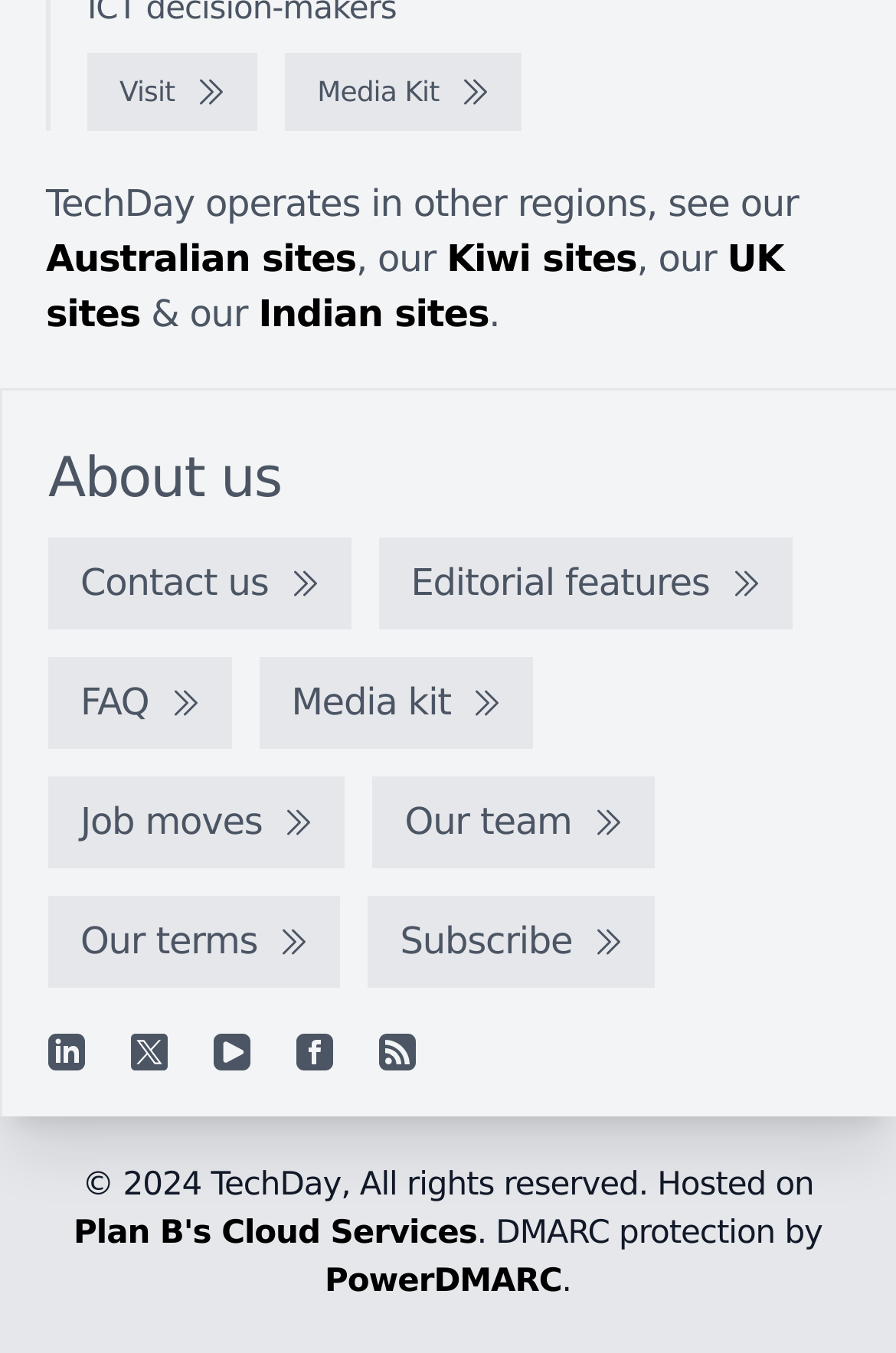Please give a one-word or short phrase response to the following question: 
How many regions does TechDay operate in?

4